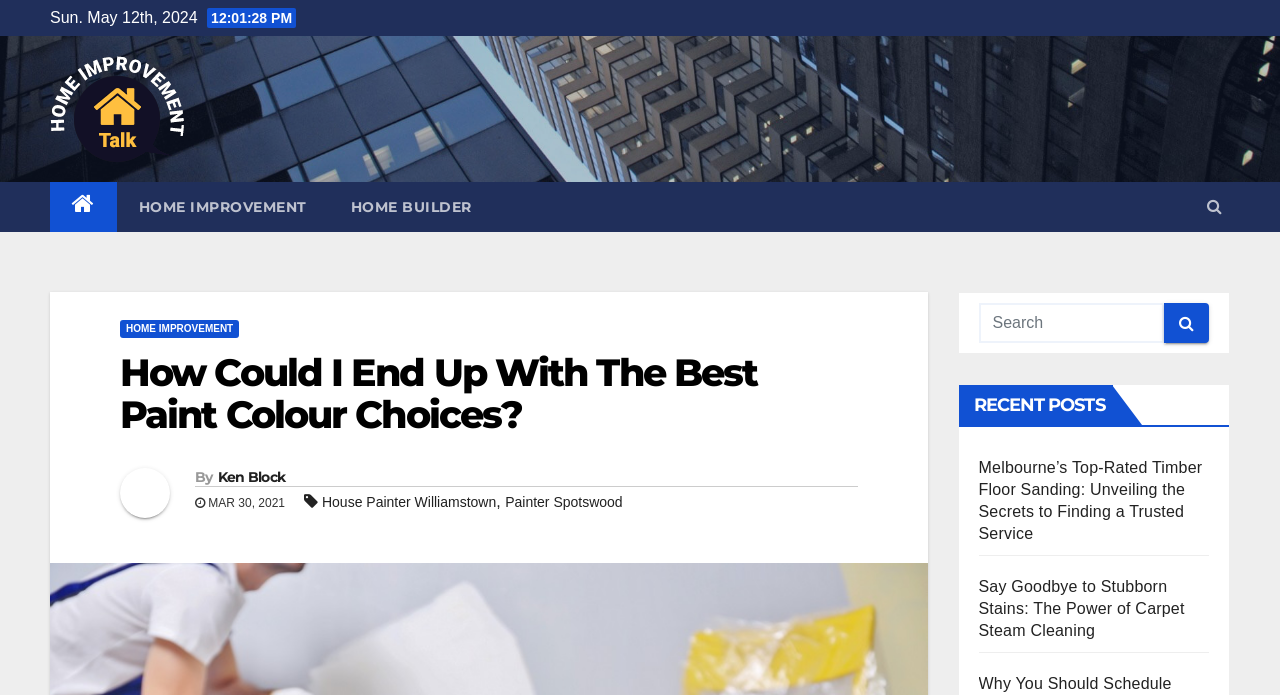Is there a search function on the webpage?
Provide a short answer using one word or a brief phrase based on the image.

Yes